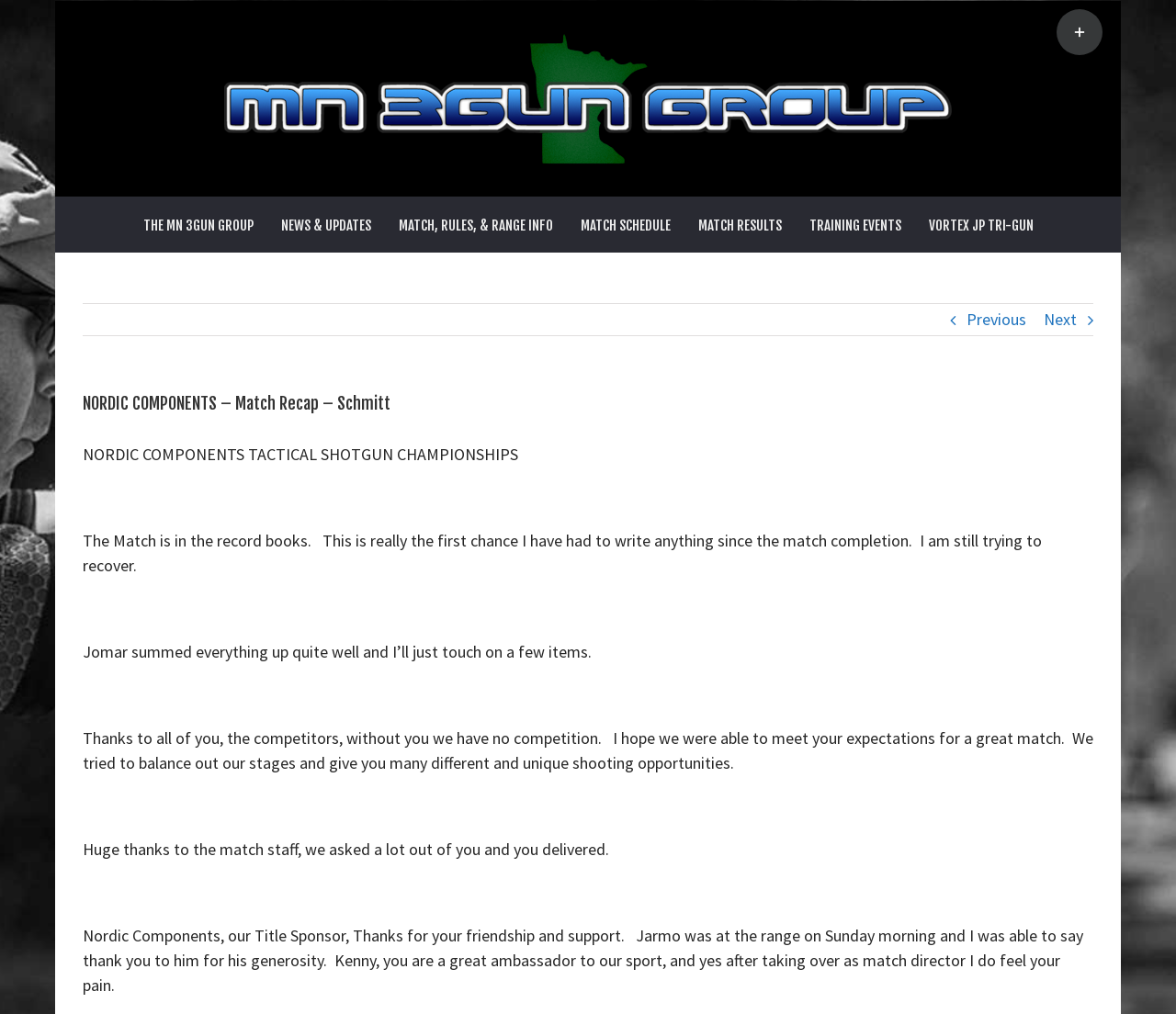Please extract the title of the webpage.

NORDIC COMPONENTS – Match Recap – Schmitt